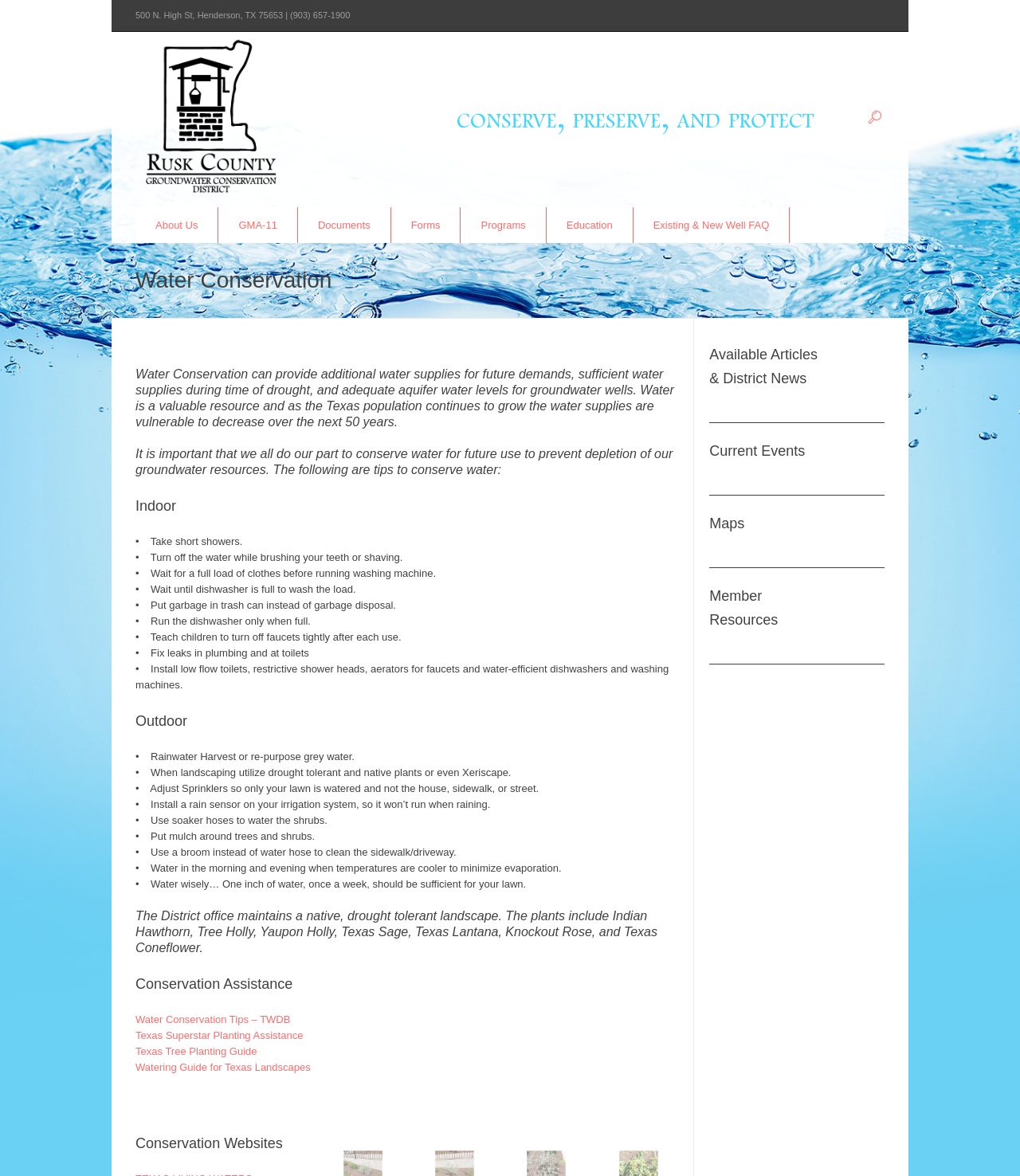Identify the bounding box coordinates of the region that needs to be clicked to carry out this instruction: "Click on 'About Us'". Provide these coordinates as four float numbers ranging from 0 to 1, i.e., [left, top, right, bottom].

[0.133, 0.176, 0.214, 0.207]